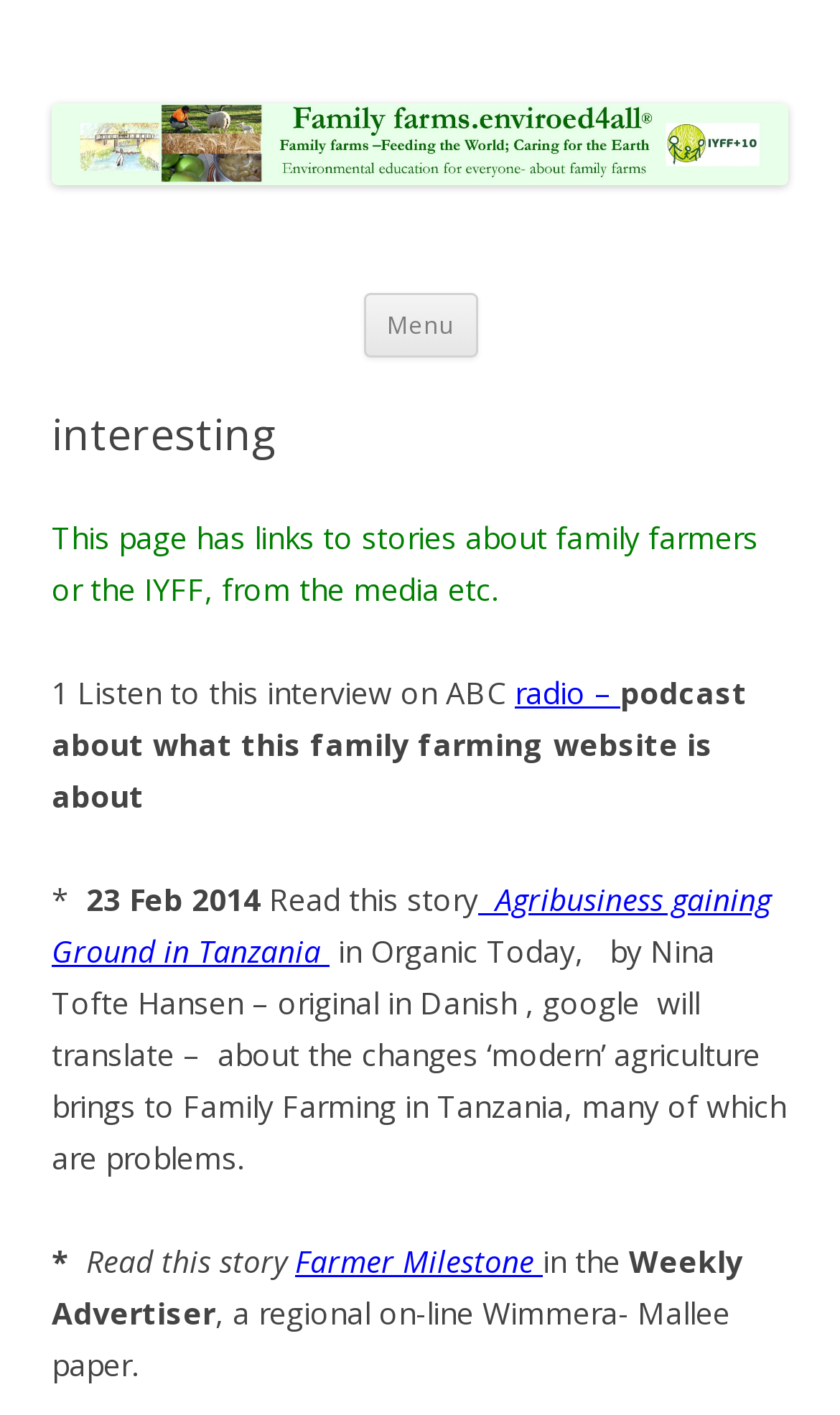Find the bounding box coordinates for the HTML element described as: "parent_node: familyfarms.enviroed4all.com.au". The coordinates should consist of four float values between 0 and 1, i.e., [left, top, right, bottom].

[0.062, 0.108, 0.938, 0.137]